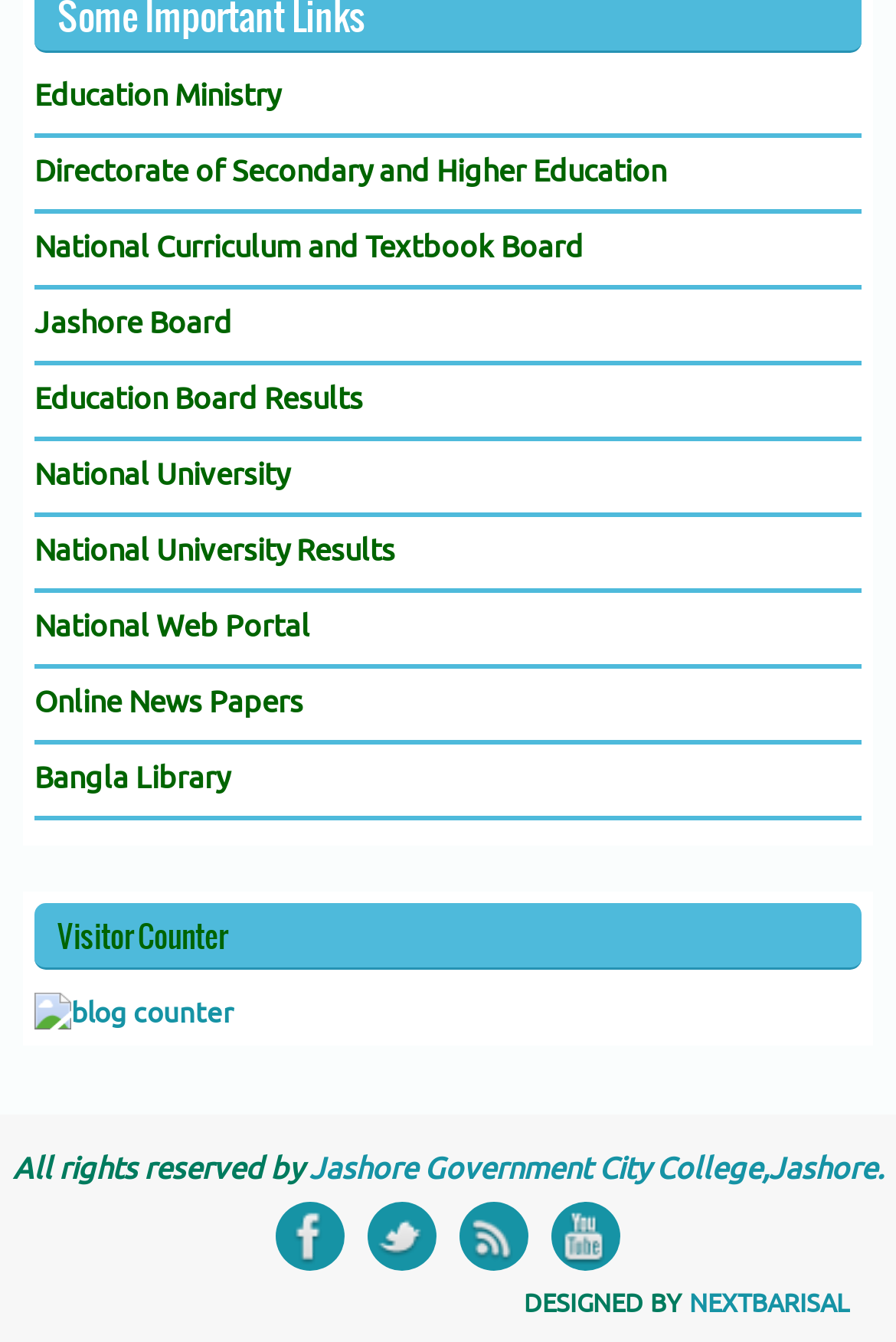Find the bounding box coordinates of the element's region that should be clicked in order to follow the given instruction: "Go to Facebook". The coordinates should consist of four float numbers between 0 and 1, i.e., [left, top, right, bottom].

[0.308, 0.896, 0.385, 0.947]